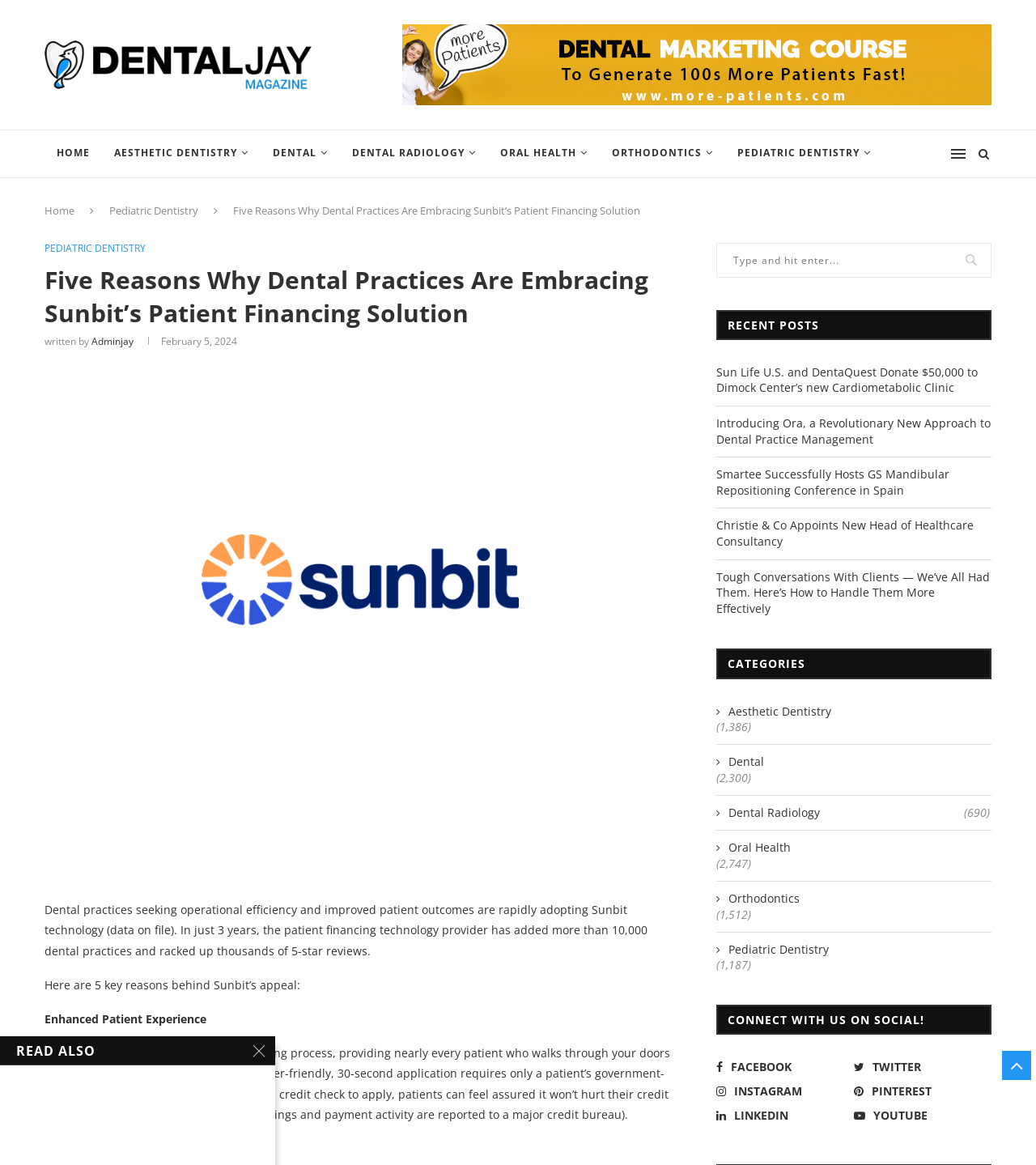Please identify the bounding box coordinates of the element's region that needs to be clicked to fulfill the following instruction: "Click on the 'HOME' link". The bounding box coordinates should consist of four float numbers between 0 and 1, i.e., [left, top, right, bottom].

[0.043, 0.111, 0.098, 0.153]